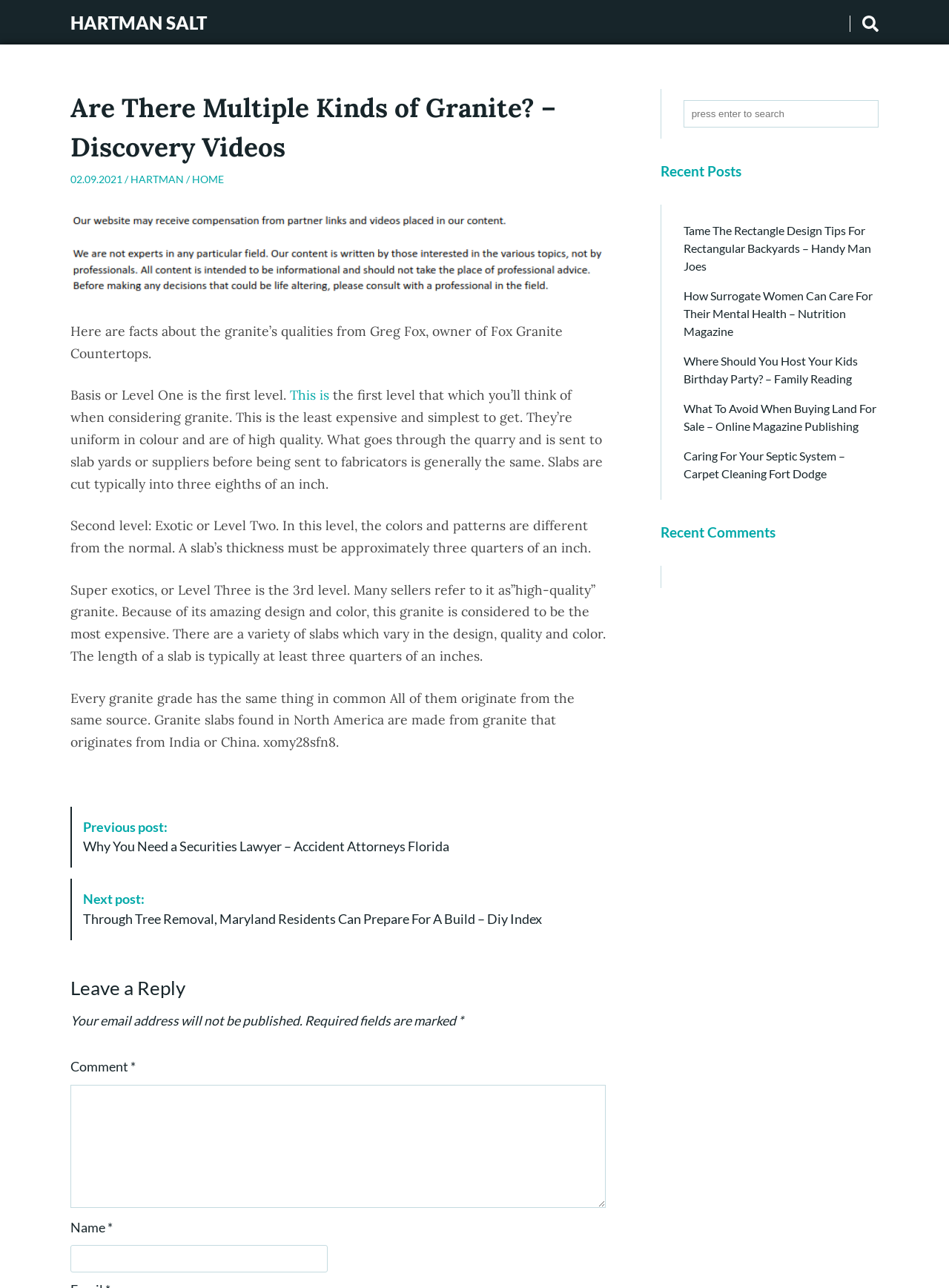Determine the bounding box coordinates of the UI element described by: "Hartman Salt".

[0.074, 0.0, 0.23, 0.036]